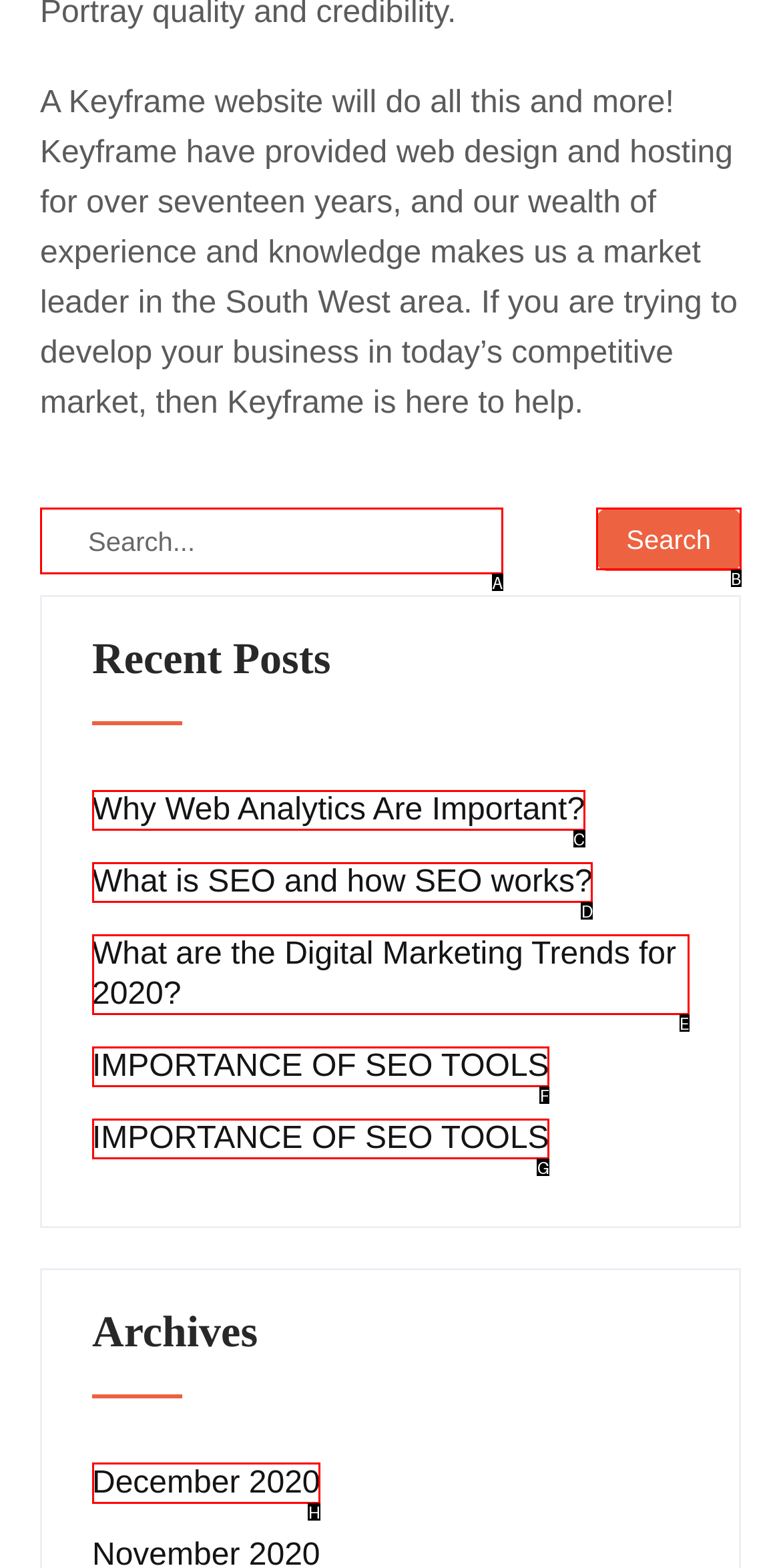Tell me which one HTML element I should click to complete the following task: Click on 'Porch Building Services in Bricket Wood Hertfordshire (01923)' Answer with the option's letter from the given choices directly.

None